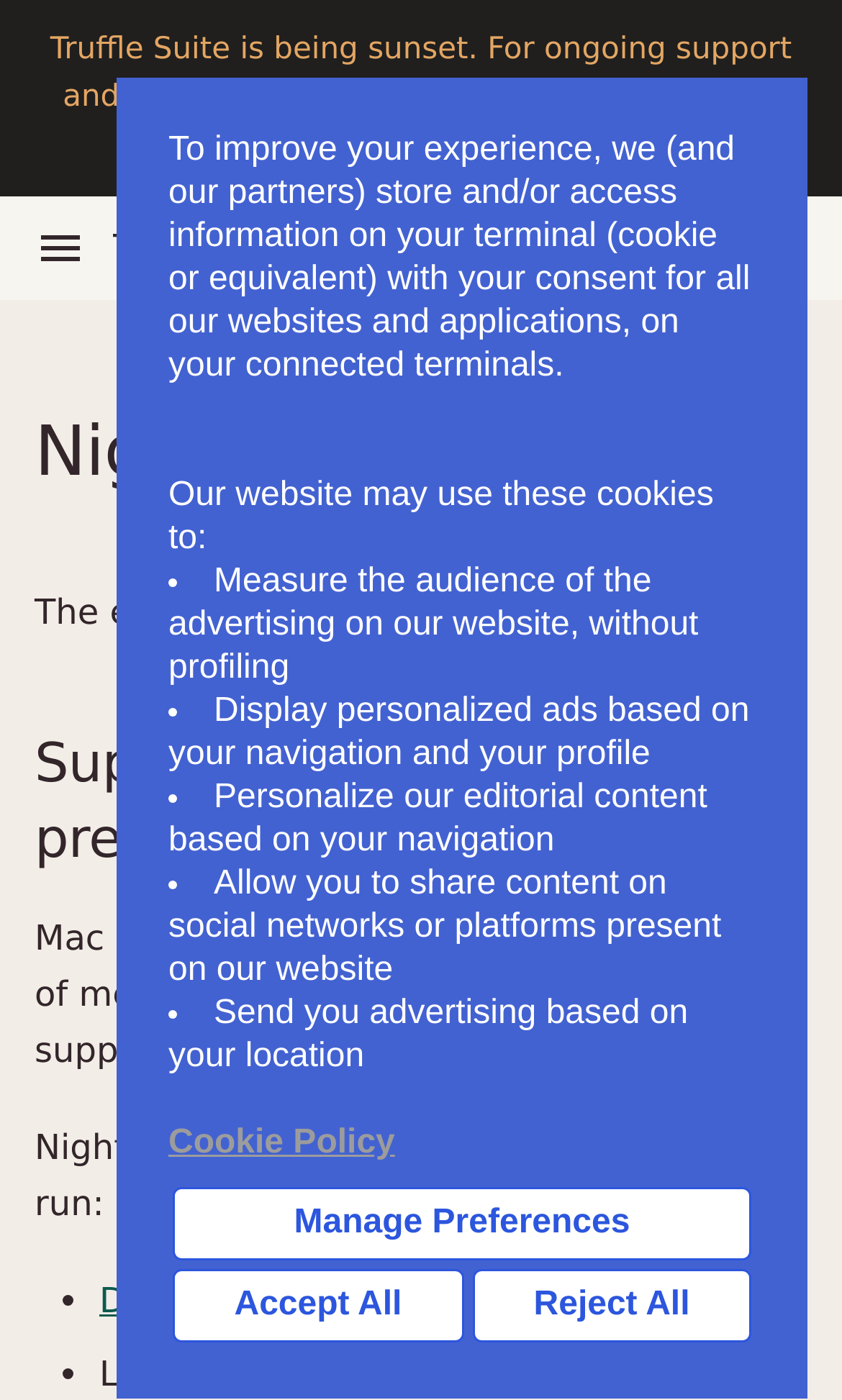What is the name of the suite being sunset?
Answer the question with a single word or phrase derived from the image.

Truffle Suite